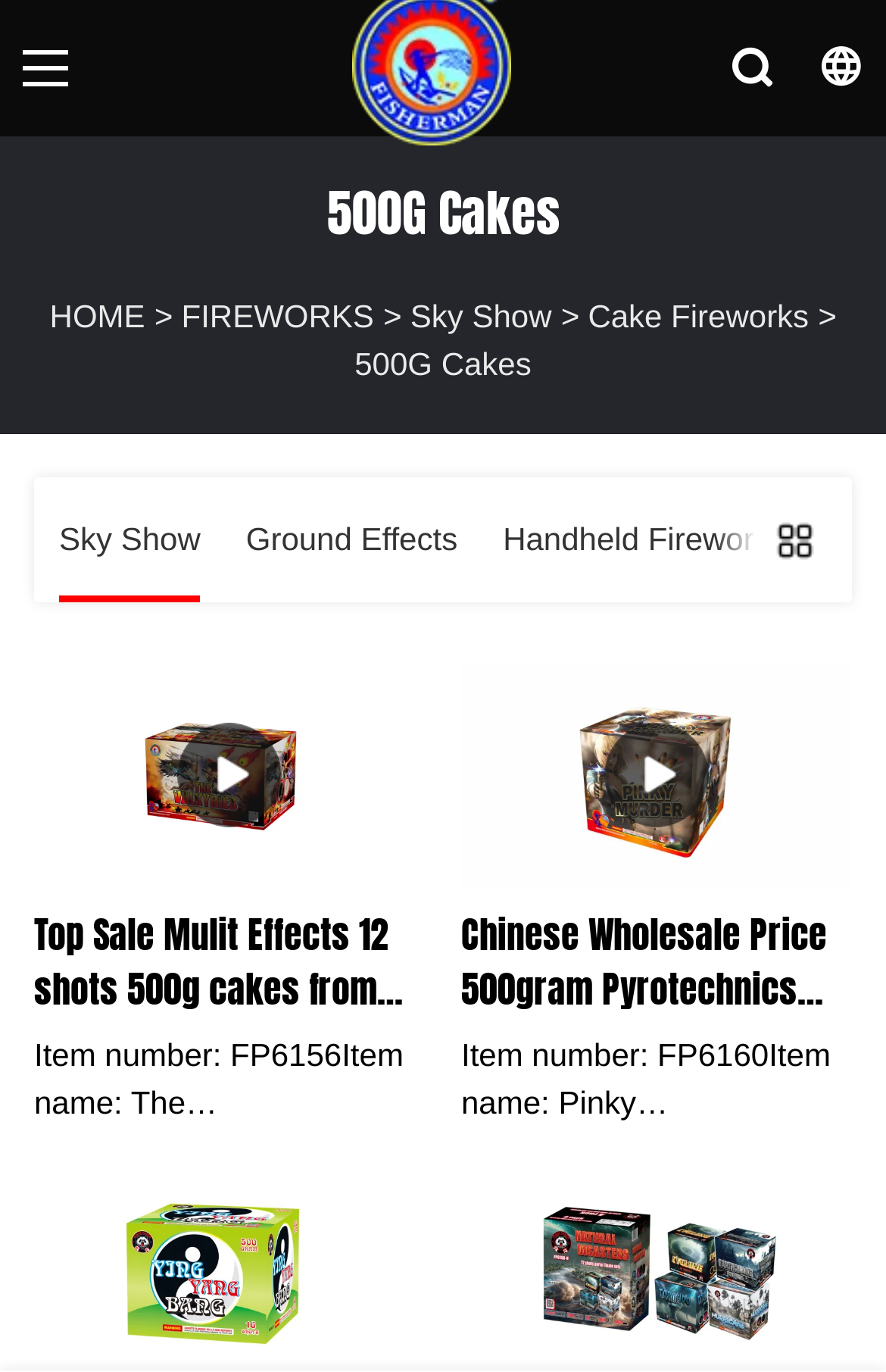Answer the question below with a single word or a brief phrase: 
What is the name of the first product?

The Valkyries